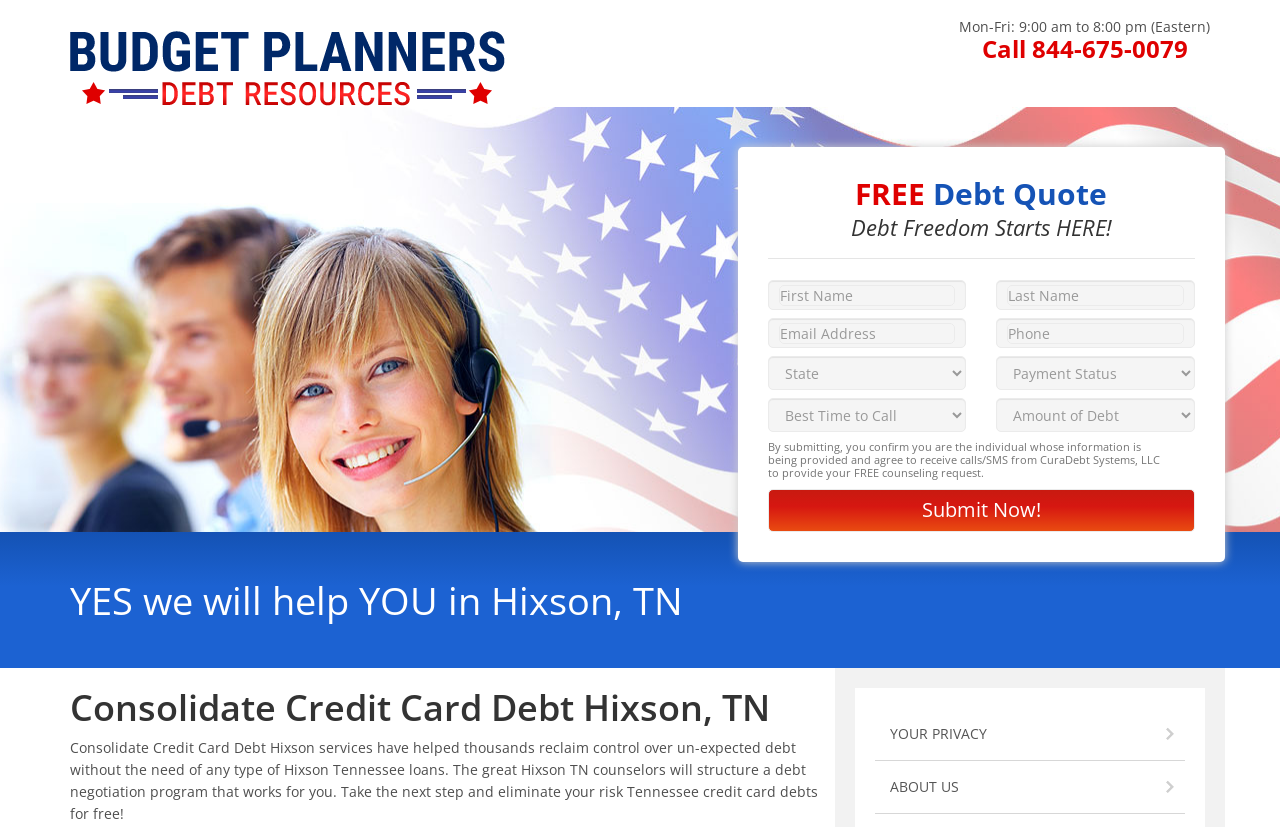Provide the bounding box coordinates for the area that should be clicked to complete the instruction: "Click the 'Call 844-675-0079' link".

[0.767, 0.039, 0.928, 0.079]